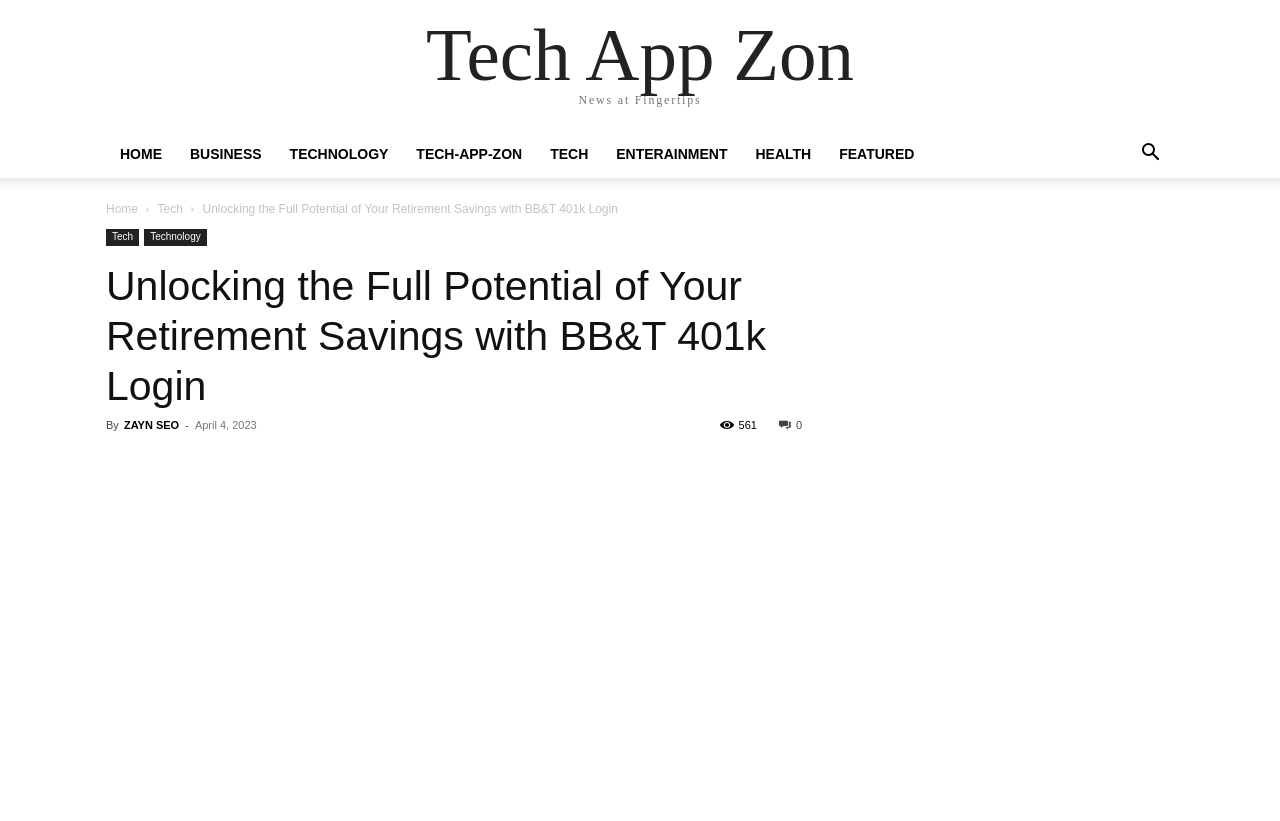Determine the bounding box coordinates of the region that needs to be clicked to achieve the task: "Visit the 'TECHNOLOGY' page".

[0.215, 0.158, 0.314, 0.217]